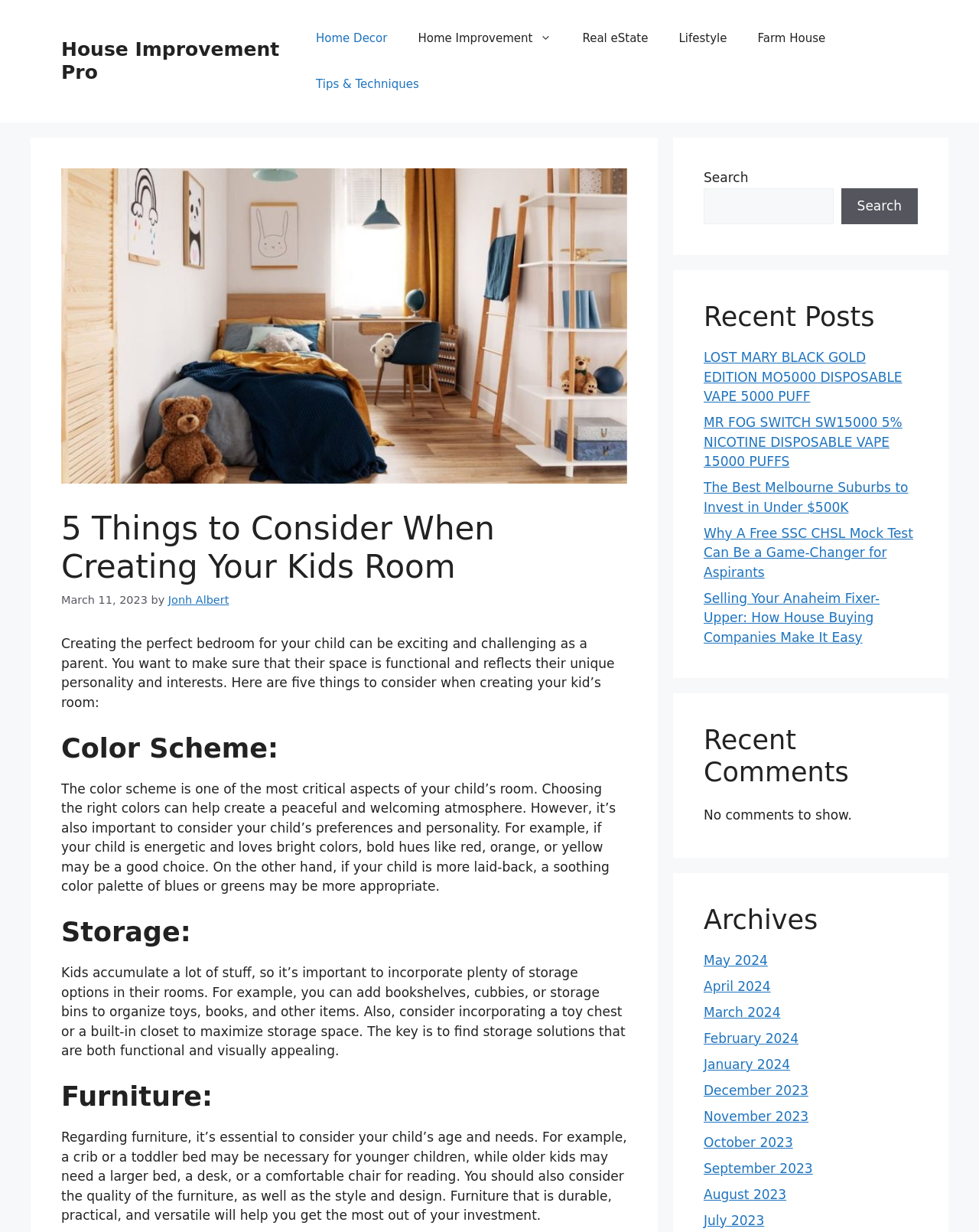What is the author's name of this article?
Provide an in-depth and detailed answer to the question.

I found the author's name by looking at the header section of the webpage, where it says 'by Jonh Albert'.